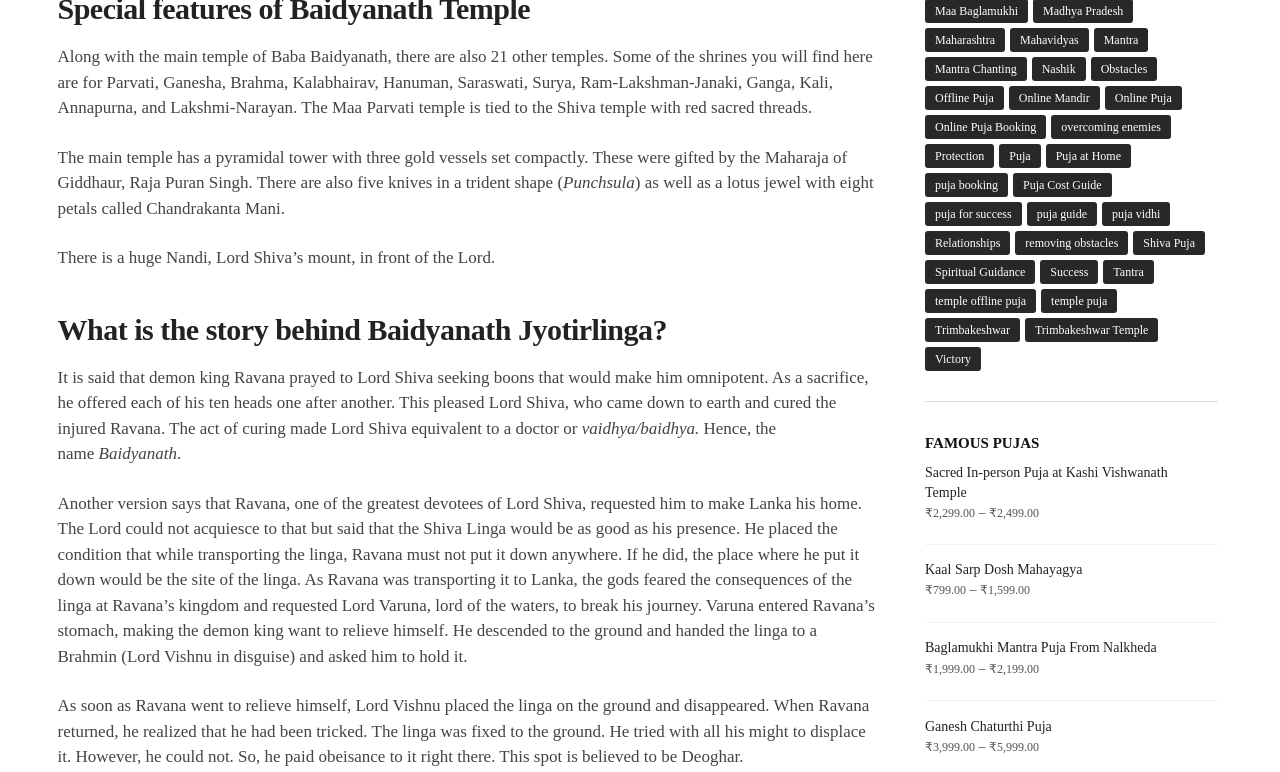Please identify the bounding box coordinates of the element's region that should be clicked to execute the following instruction: "Book Ganesh Chaturthi Puja". The bounding box coordinates must be four float numbers between 0 and 1, i.e., [left, top, right, bottom].

[0.723, 0.919, 0.951, 0.945]